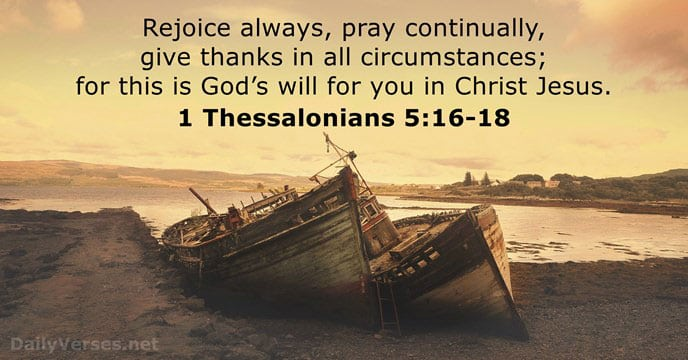What is the dominant color of the text in the image?
Please provide a detailed and thorough answer to the question.

The caption specifically mentions that the inspirational passage is displayed in 'bold, black text', indicating that the dominant color of the text is black.